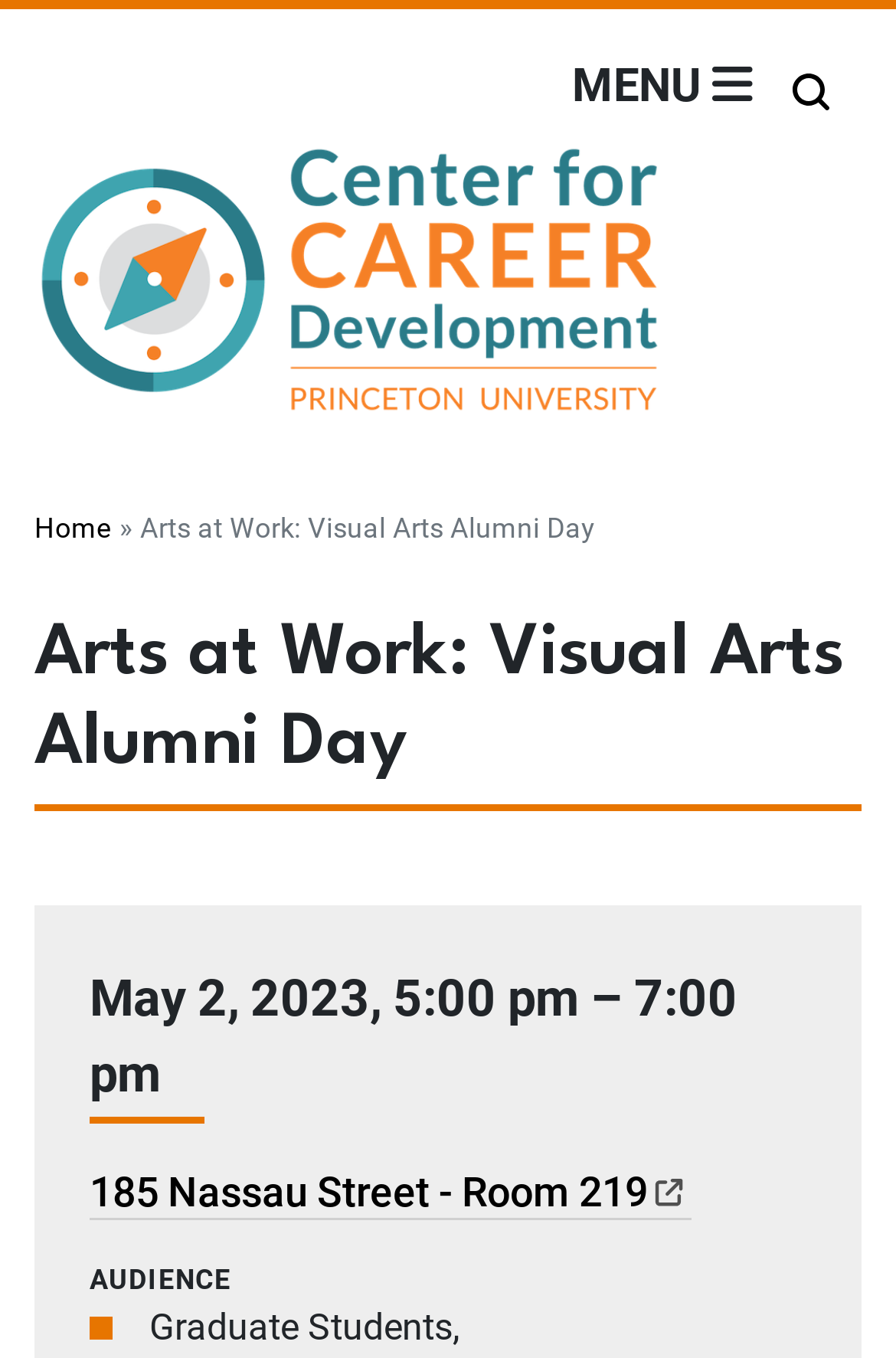Locate the primary headline on the webpage and provide its text.

Center for Career Development